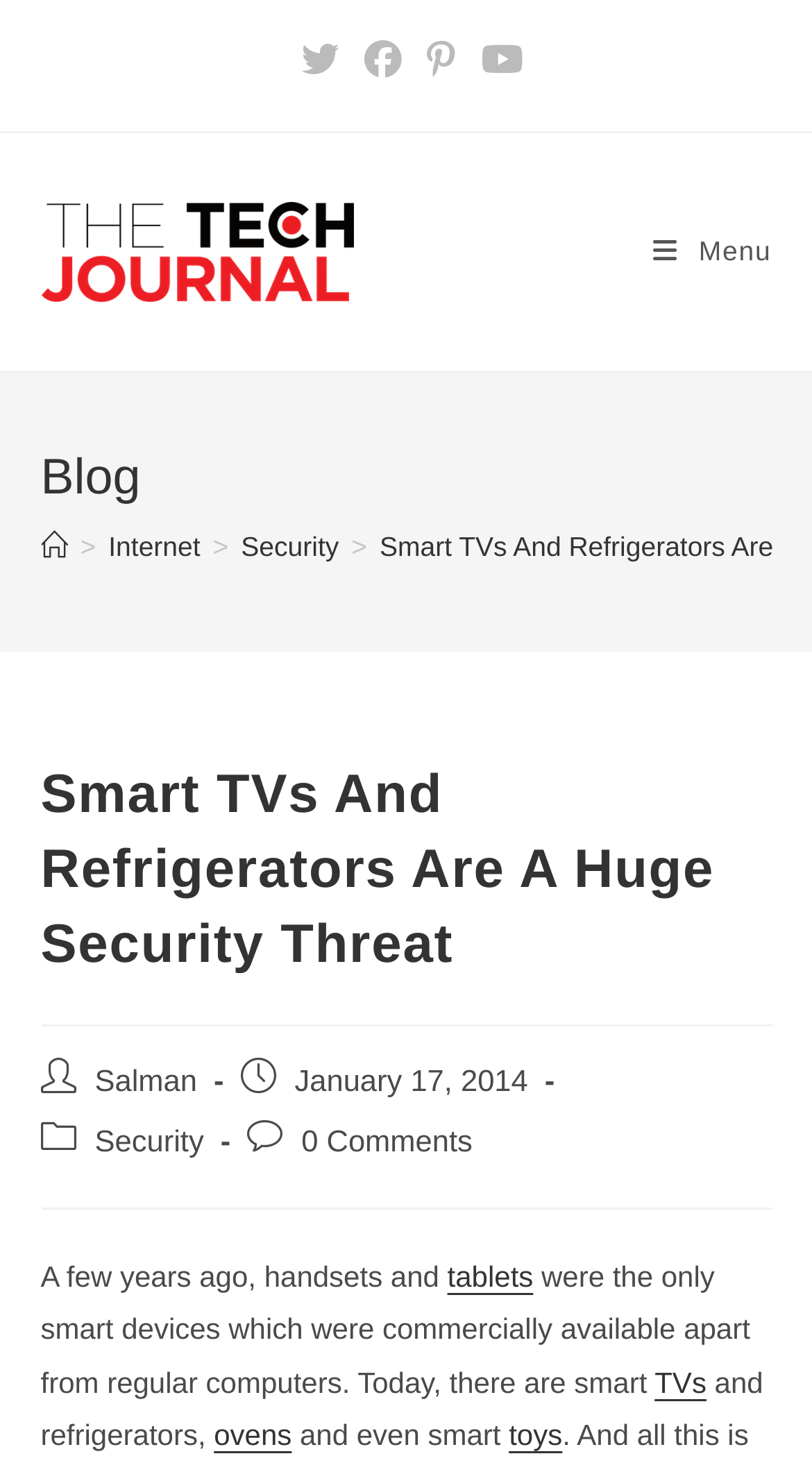Please identify the bounding box coordinates for the region that you need to click to follow this instruction: "Click on Facebook link".

[0.433, 0.028, 0.51, 0.054]